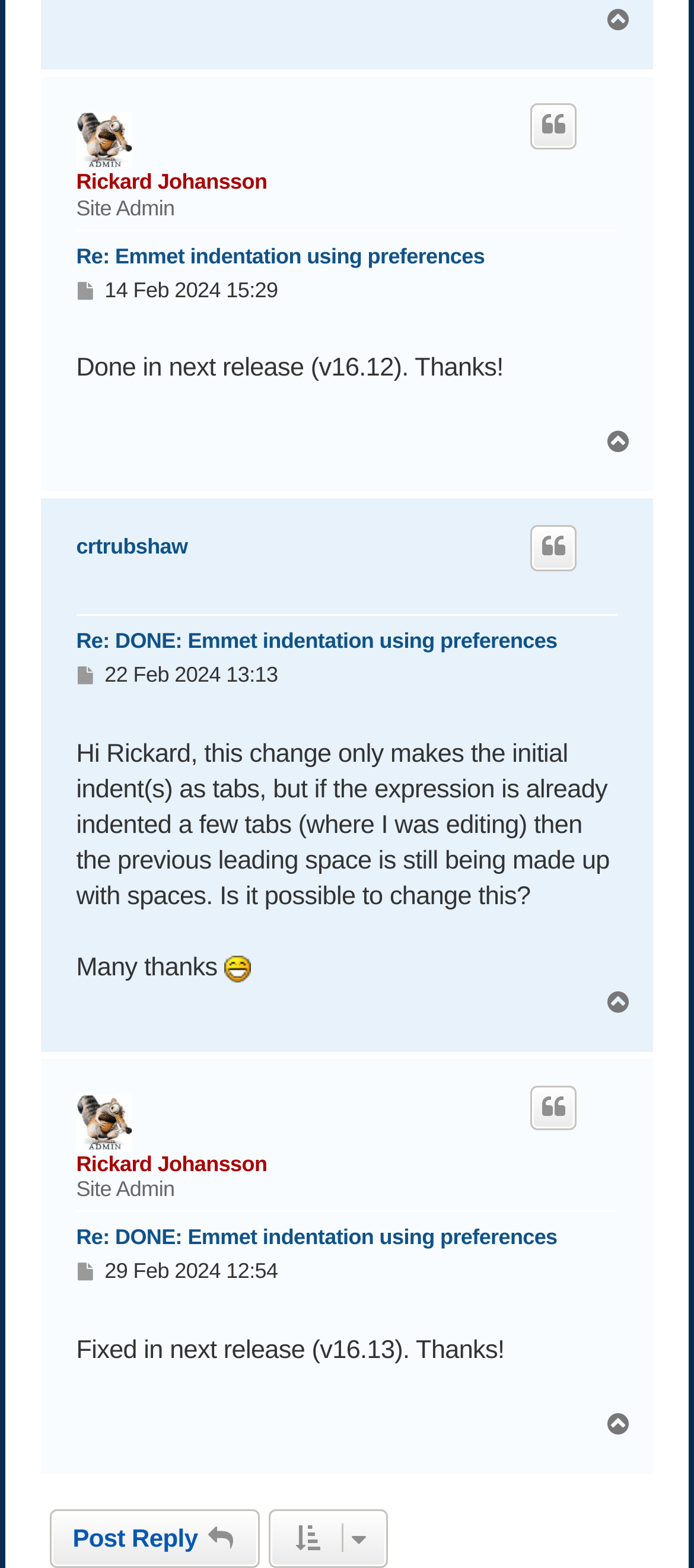Determine the bounding box coordinates for the area that needs to be clicked to fulfill this task: "Go to top of the page". The coordinates must be given as four float numbers between 0 and 1, i.e., [left, top, right, bottom].

[0.87, 0.005, 0.916, 0.022]